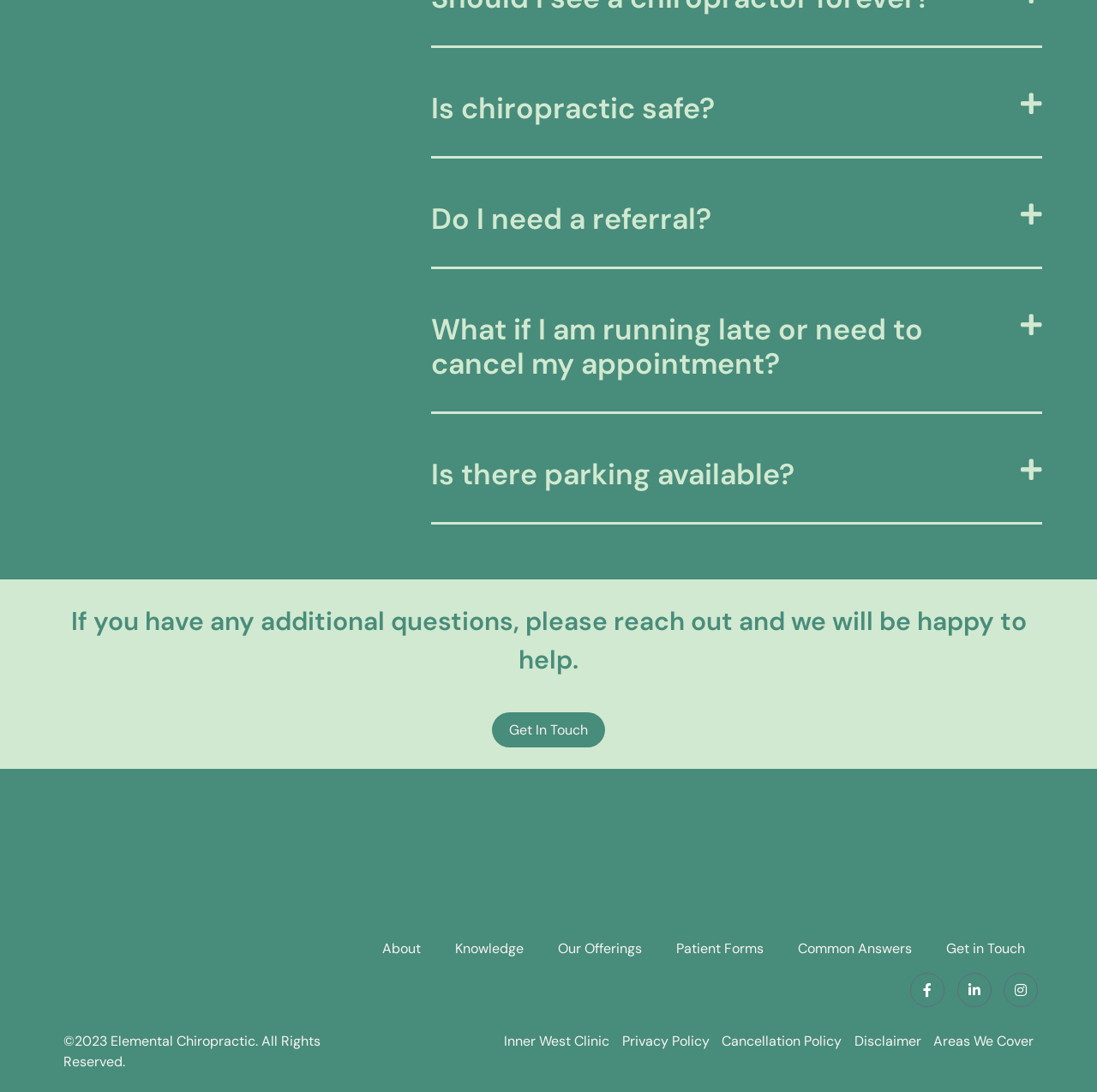Answer the question with a single word or phrase: 
What are the other services offered by the clinic?

Knowledge, Our Offerings, Patient Forms